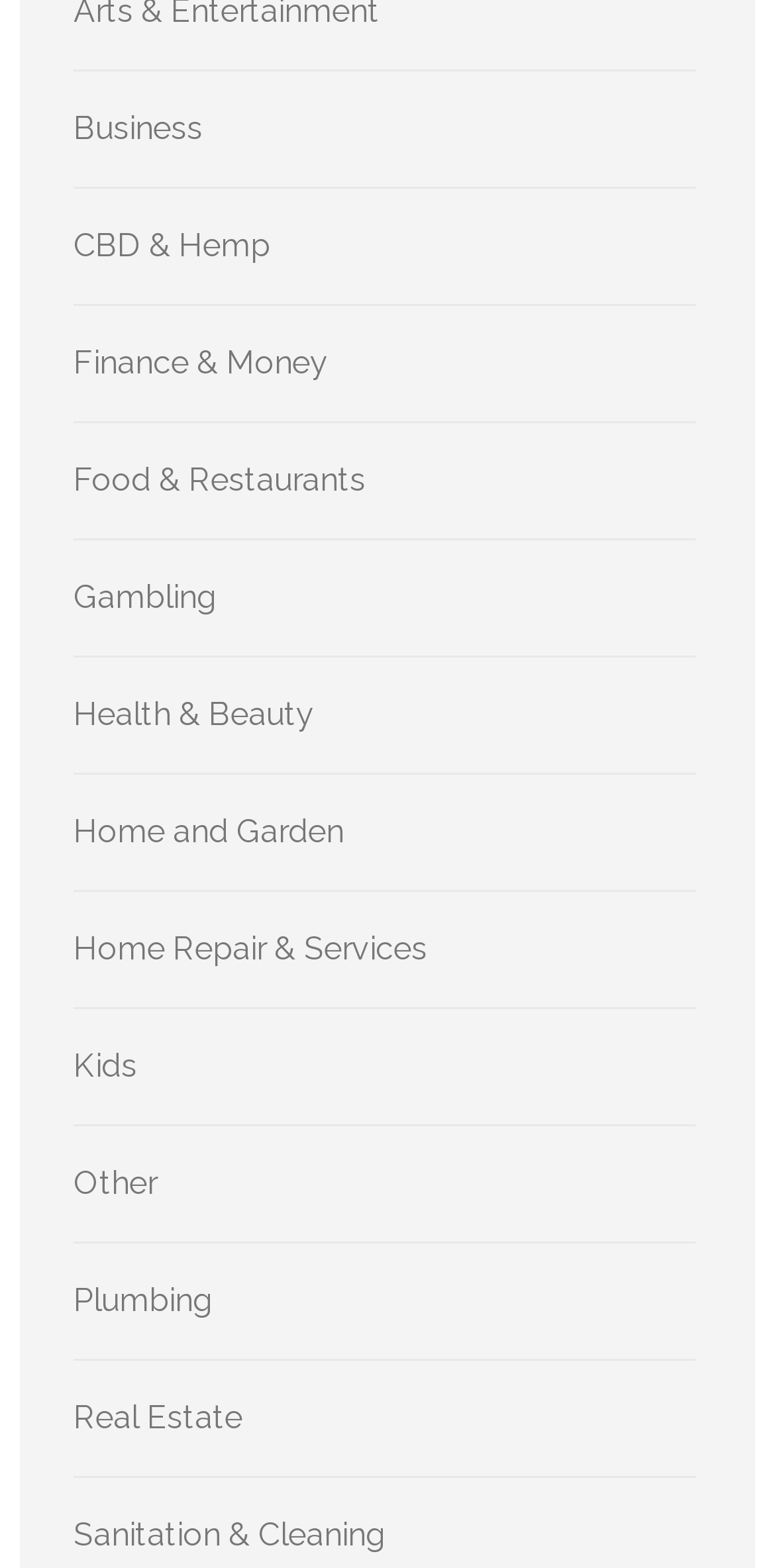Give a succinct answer to this question in a single word or phrase: 
How many categories are listed?

14